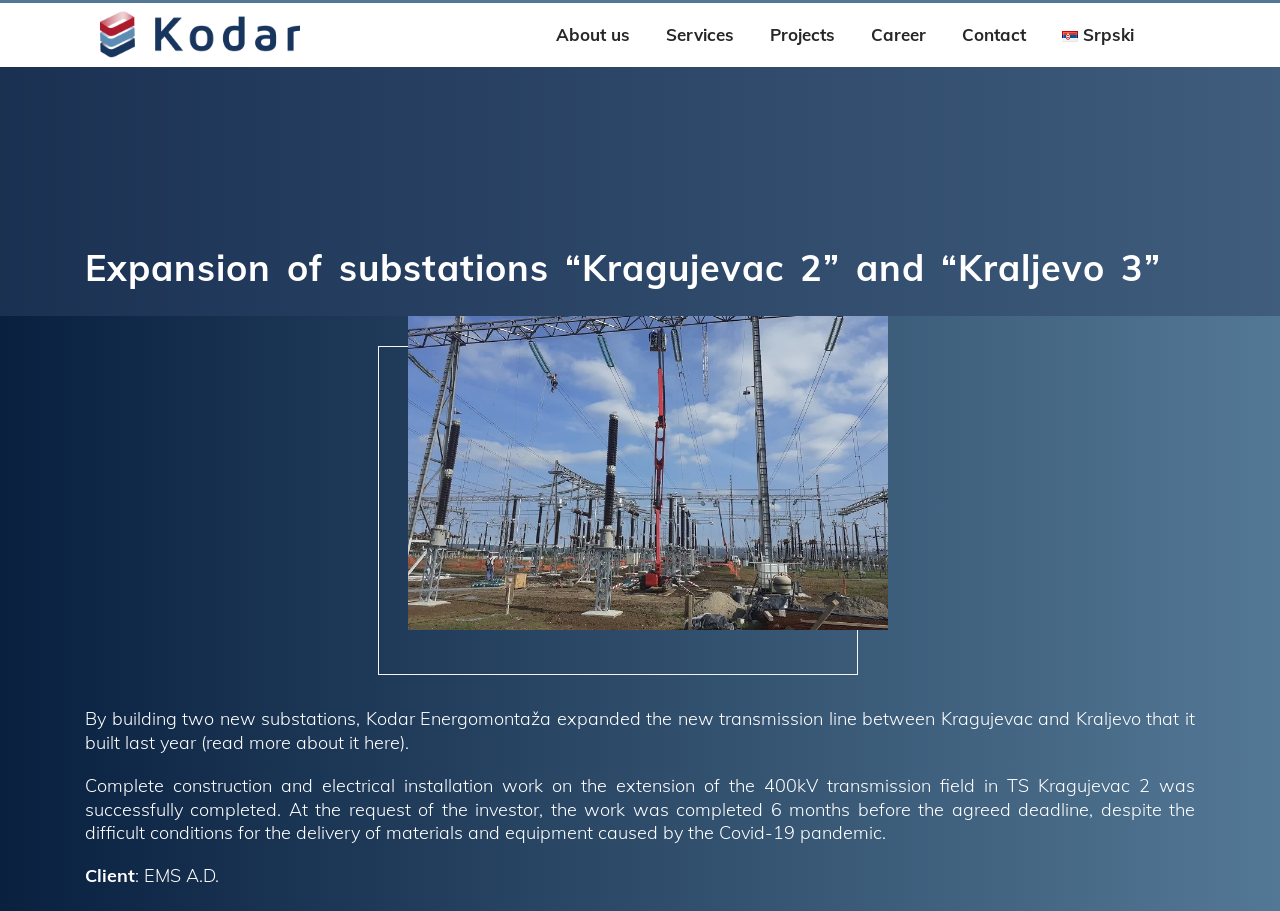What is the topic of the webpage?
Look at the image and respond with a one-word or short-phrase answer.

Substation expansion